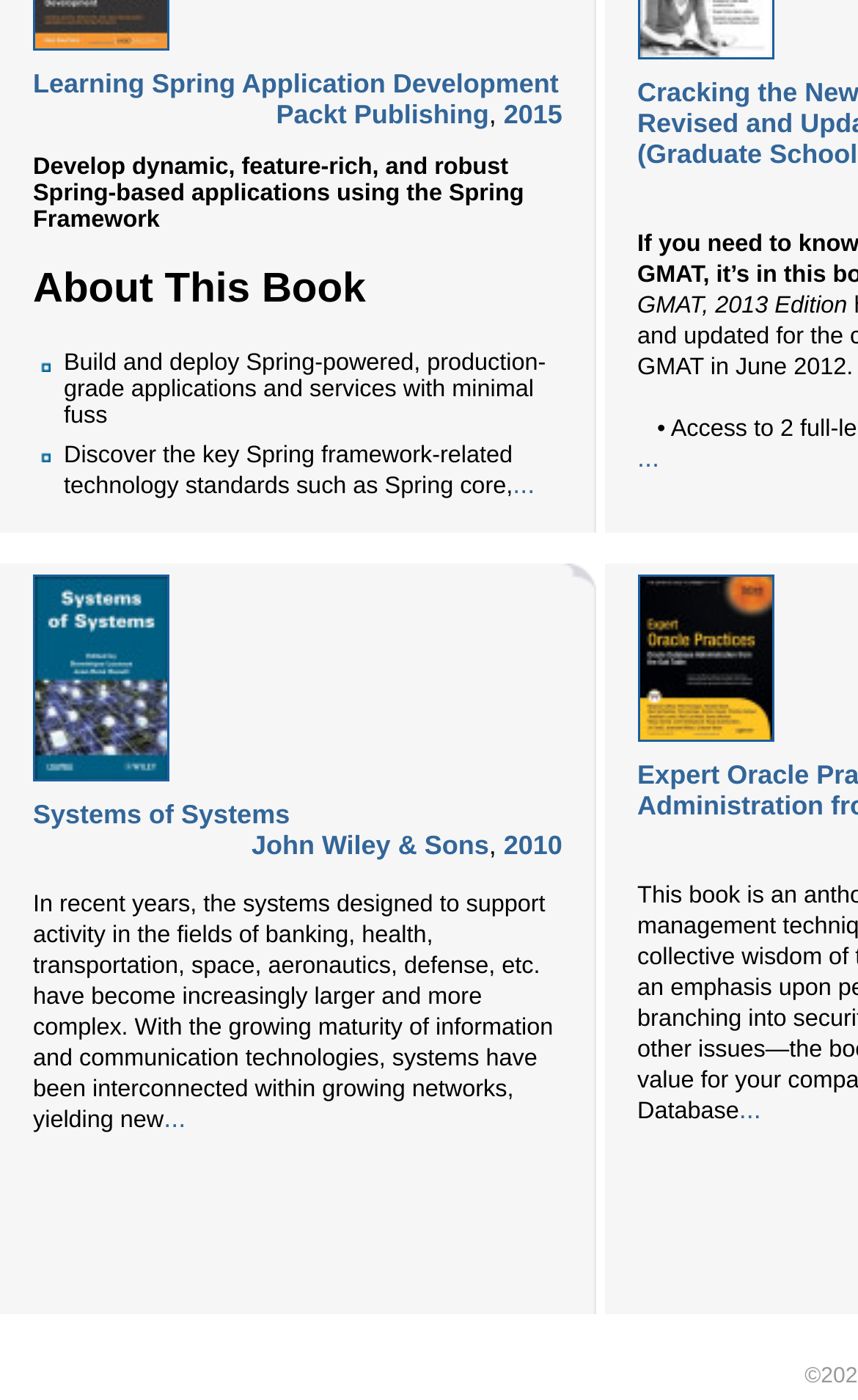What is the year of publication of the book 'Learning Spring Application Development'?
Ensure your answer is thorough and detailed.

I found the year of publication of the book 'Learning Spring Application Development' by looking at the text next to the book title, which is '2015'.